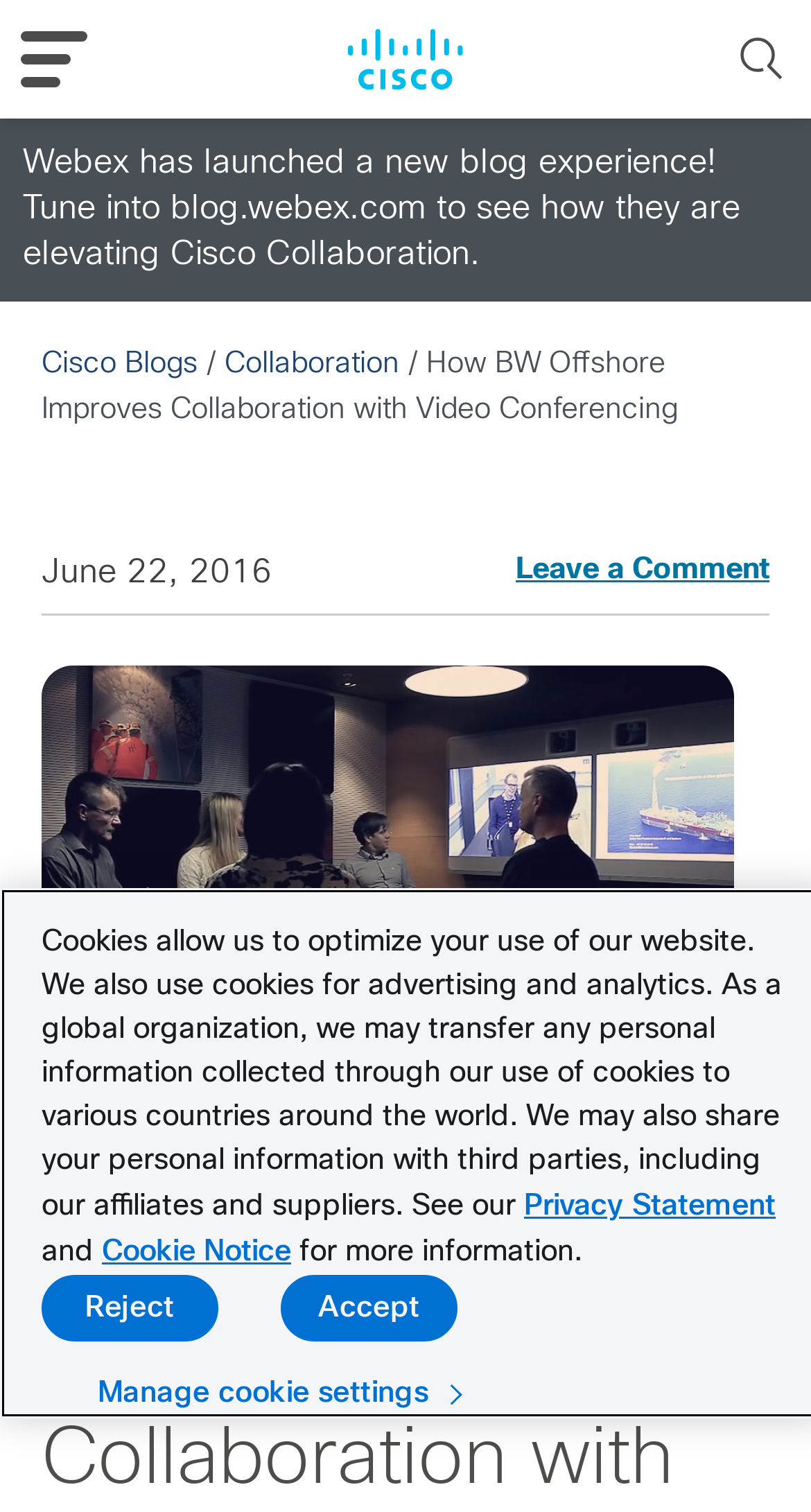Please identify the bounding box coordinates for the region that you need to click to follow this instruction: "Read the Collaboration article".

[0.277, 0.232, 0.492, 0.25]